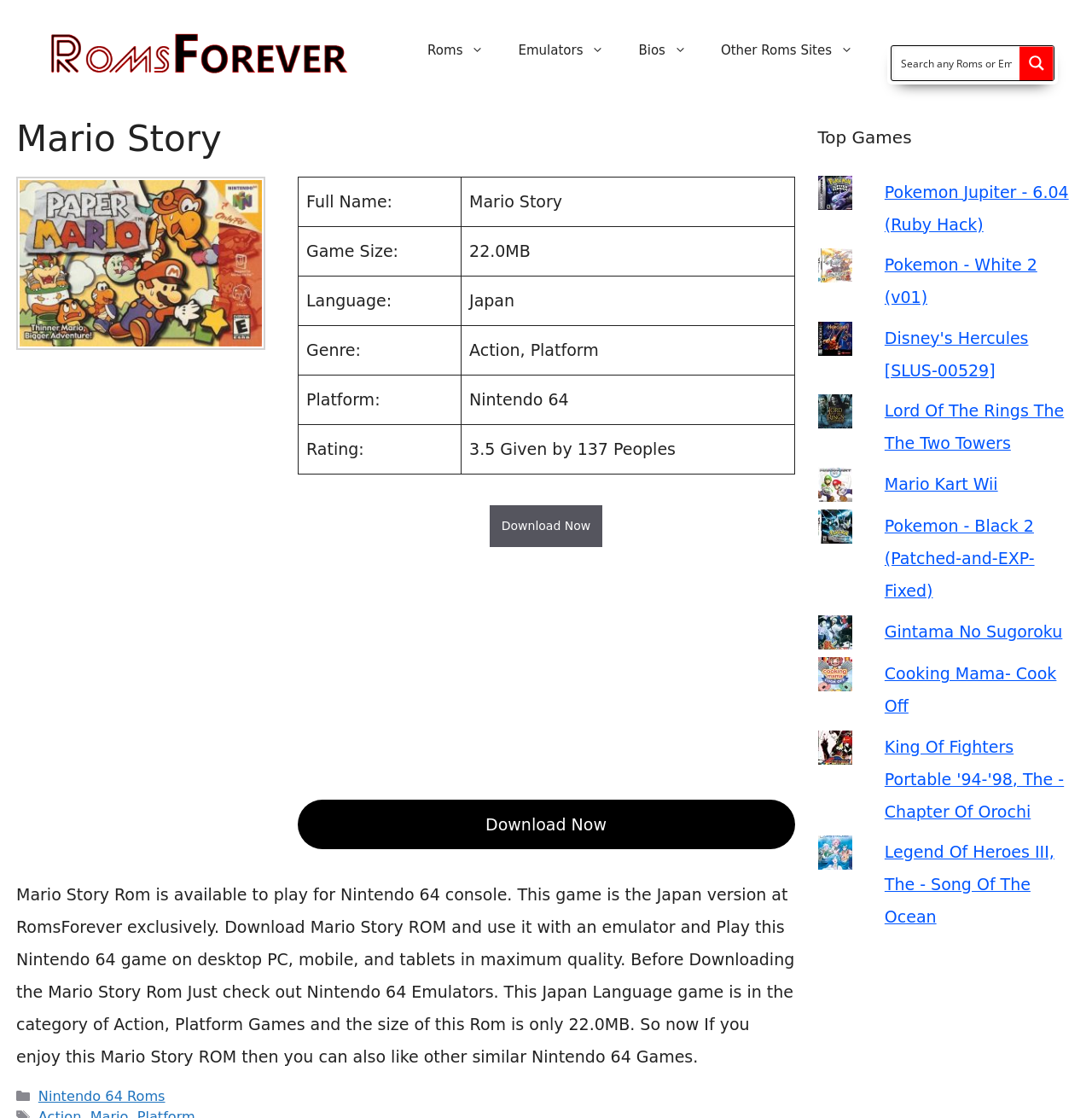Given the element description, predict the bounding box coordinates in the format (top-left x, top-left y, bottom-right x, bottom-right y), using floating point numbers between 0 and 1: Nintendo 64 Roms

[0.035, 0.973, 0.151, 0.988]